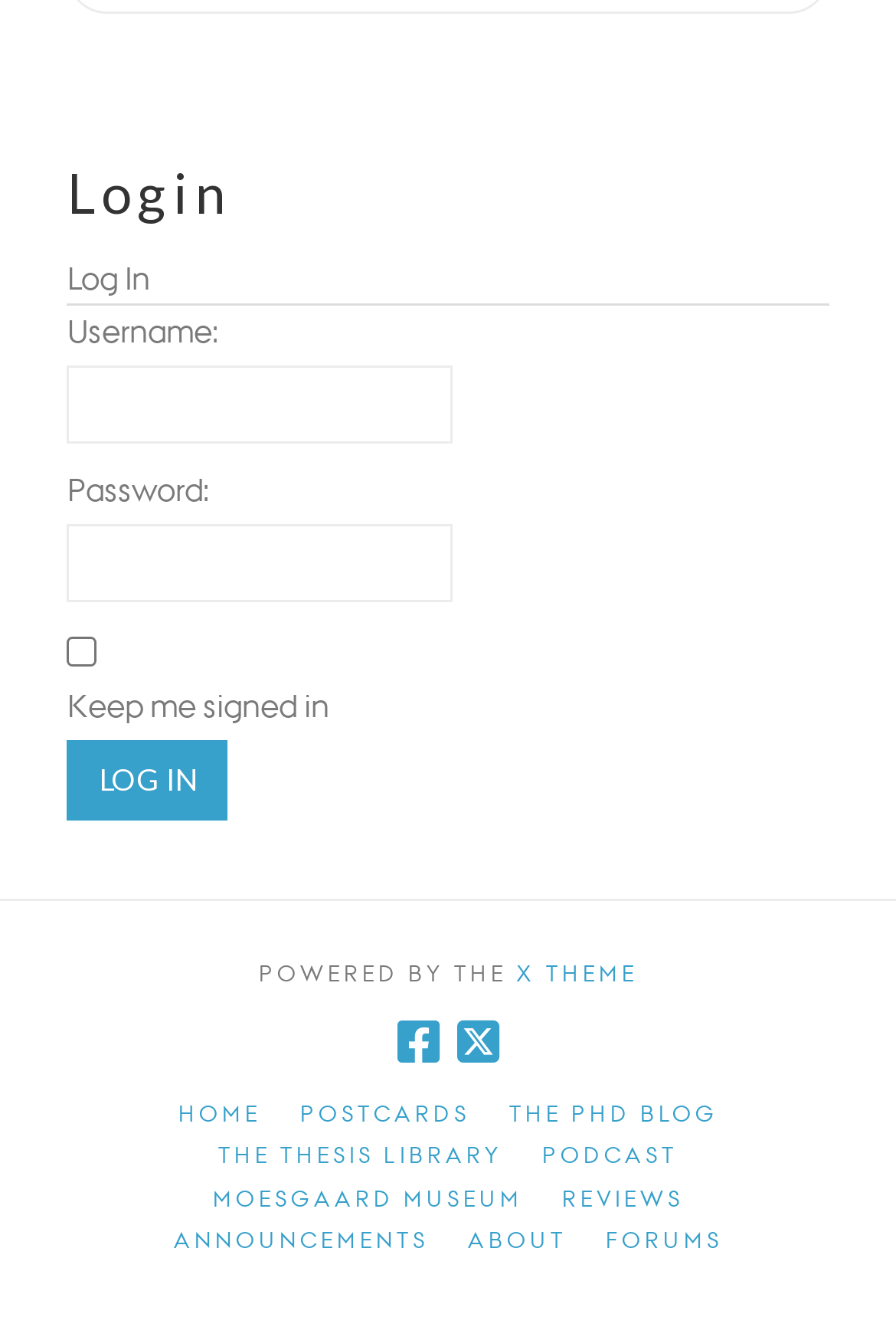Locate the UI element described by Moesgaard Museum in the provided webpage screenshot. Return the bounding box coordinates in the format (top-left x, top-left y, bottom-right x, bottom-right y), ensuring all values are between 0 and 1.

[0.237, 0.898, 0.583, 0.921]